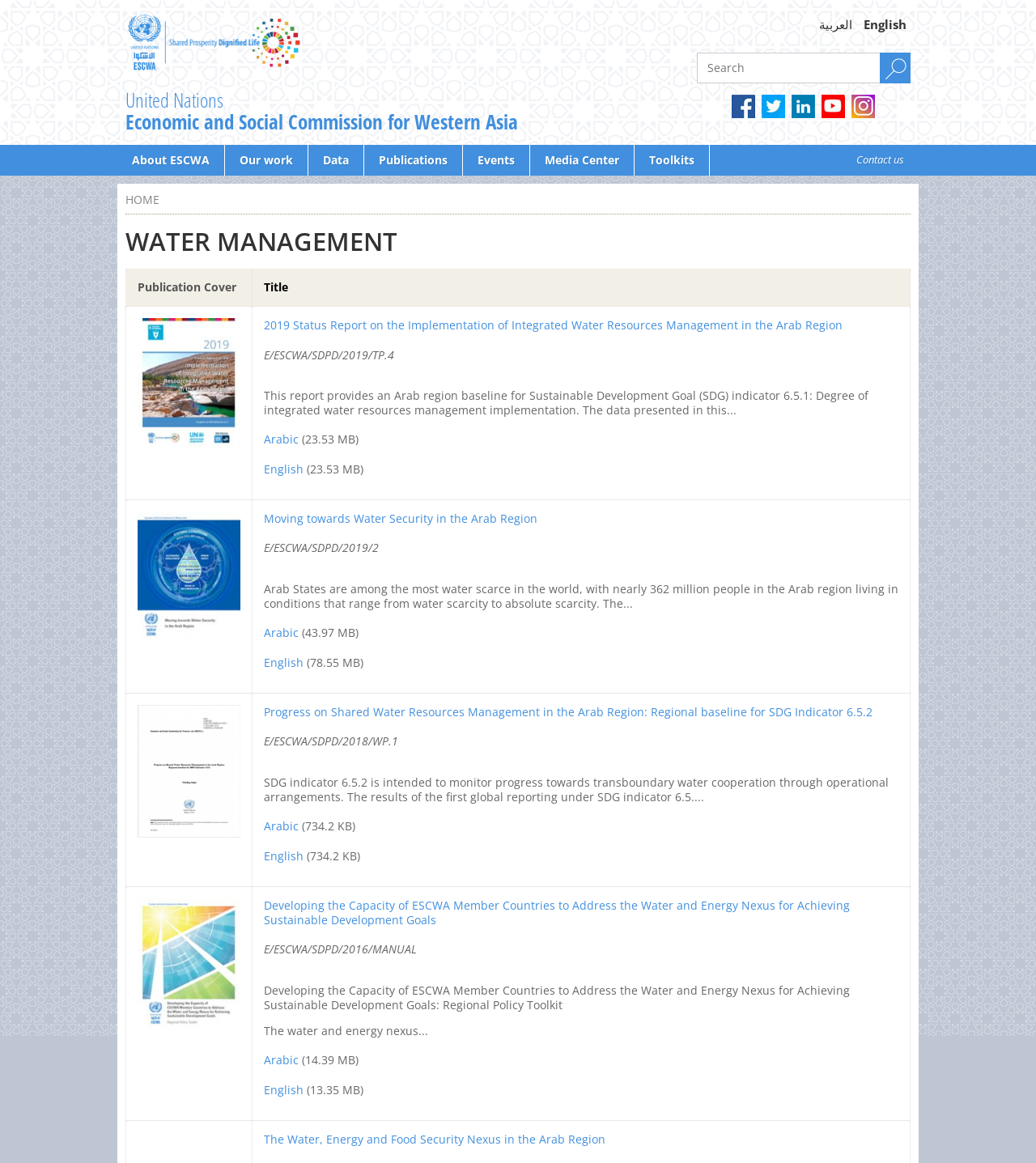What is the title of the webpage?
Ensure your answer is thorough and detailed.

The title of the webpage is 'WATER MANAGEMENT' which can be found at the top of the webpage, indicating that the webpage is related to water management.